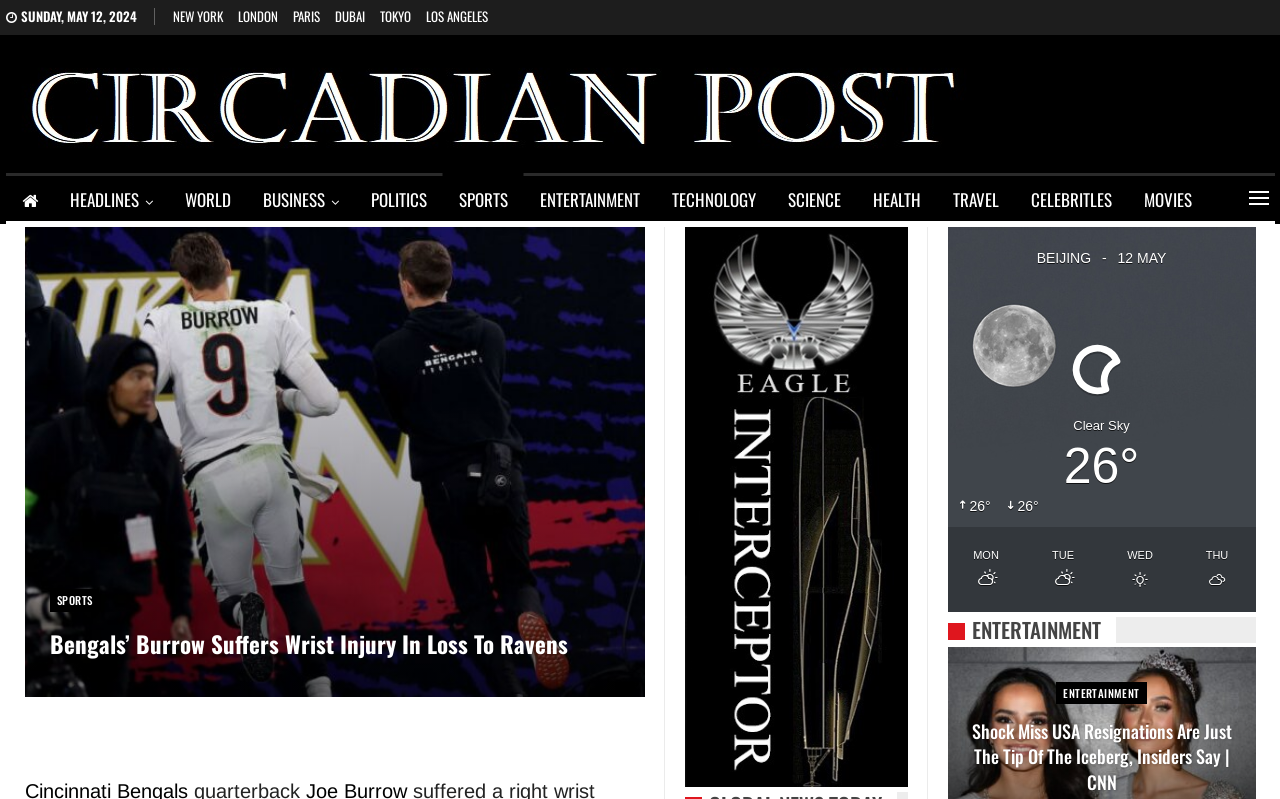What is the temperature displayed on the webpage? From the image, respond with a single word or brief phrase.

26°